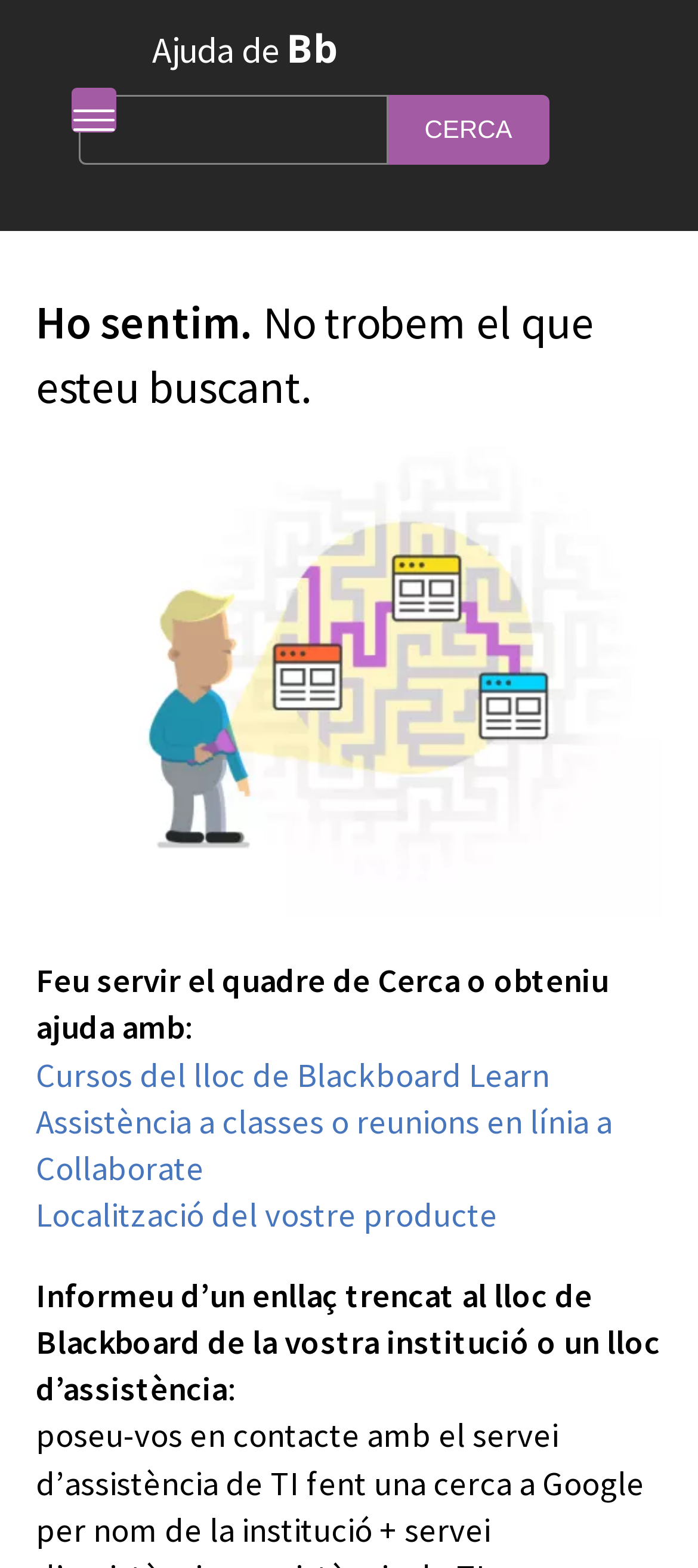Kindly determine the bounding box coordinates of the area that needs to be clicked to fulfill this instruction: "Learn how to choose the best SIP plan in India".

None